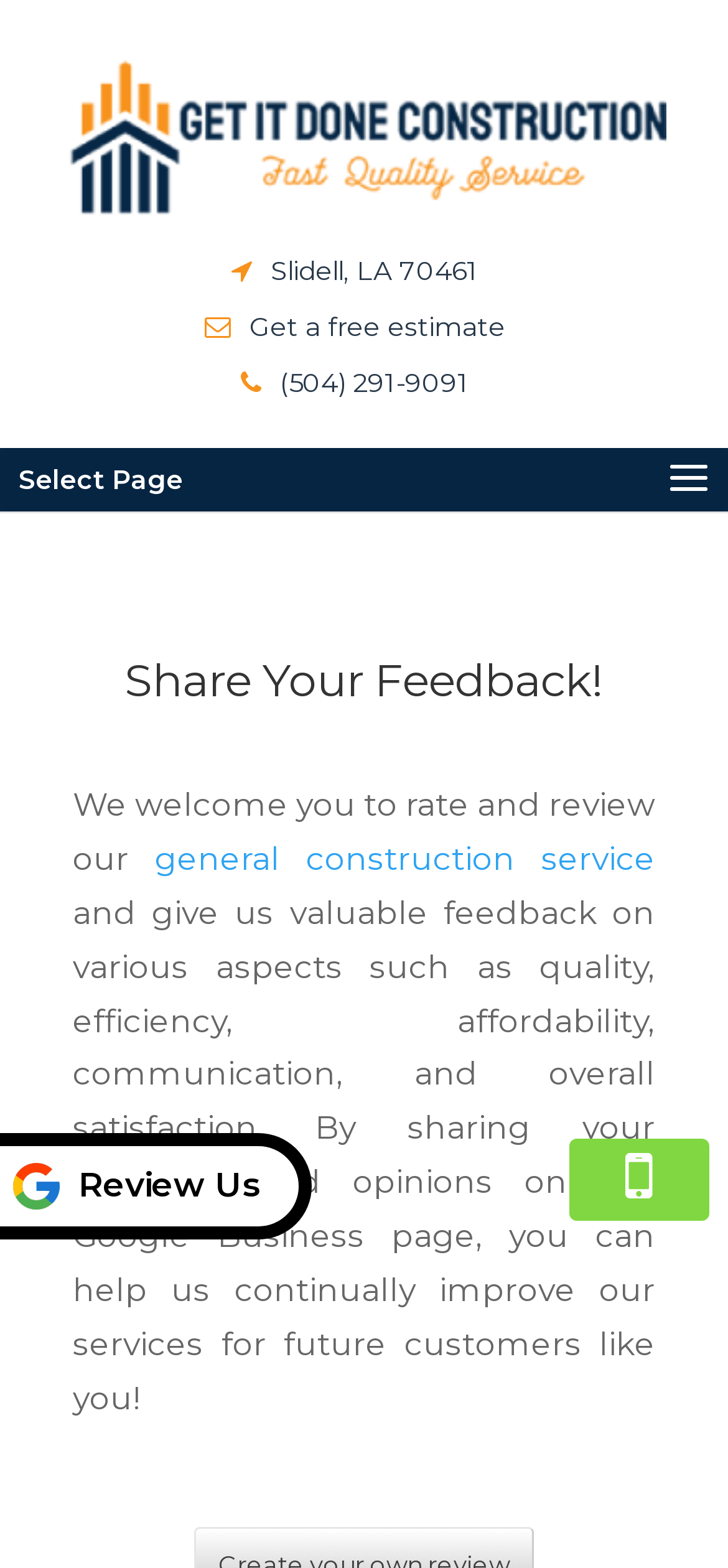Based on the image, provide a detailed response to the question:
What is the phone number?

The phone number can be found on the top right side of the webpage, next to an icon of a phone. It is written in a smaller font compared to the company name.